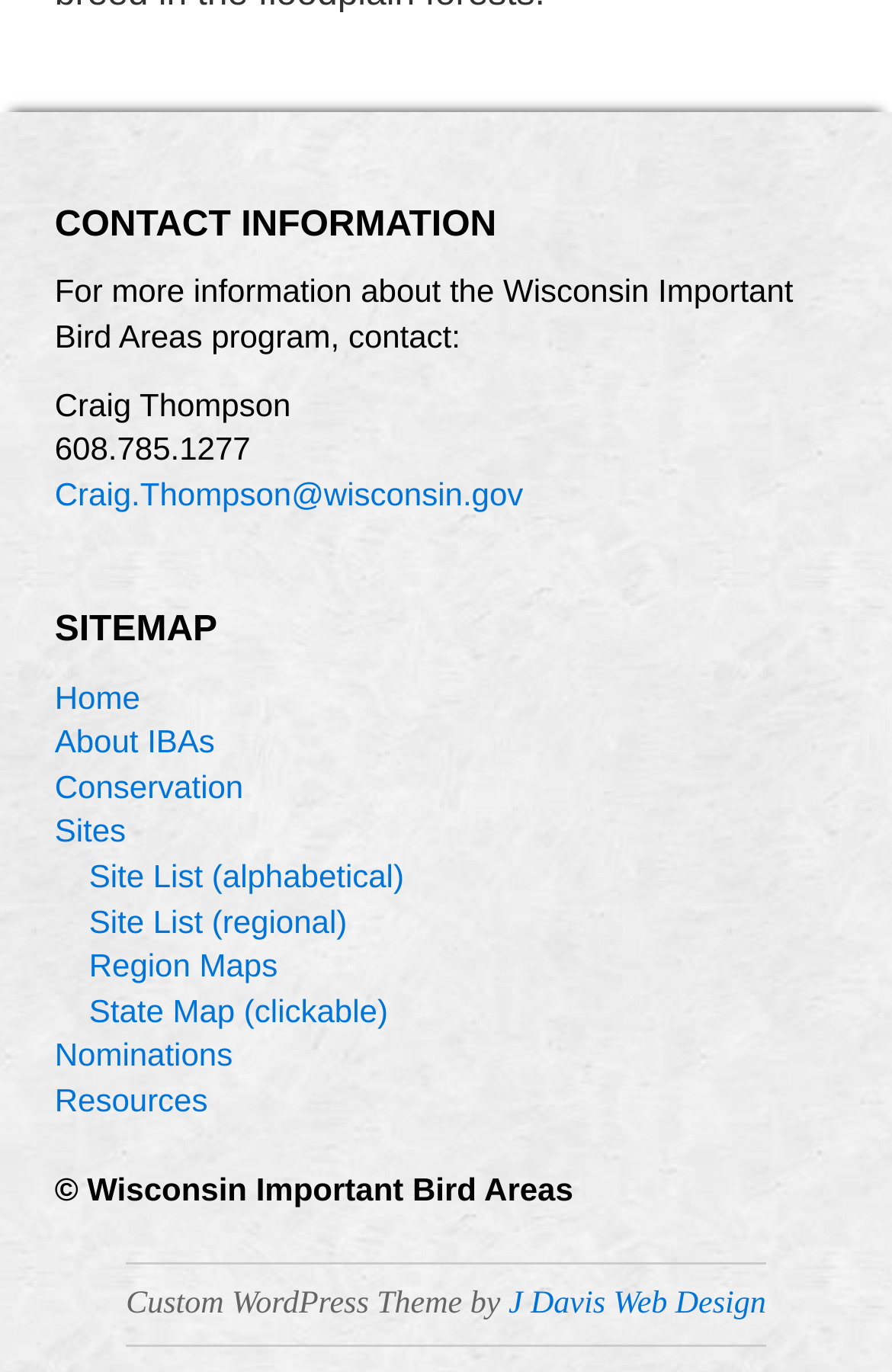Using a single word or phrase, answer the following question: 
What is the name of the company that designed the website's theme?

J Davis Web Design